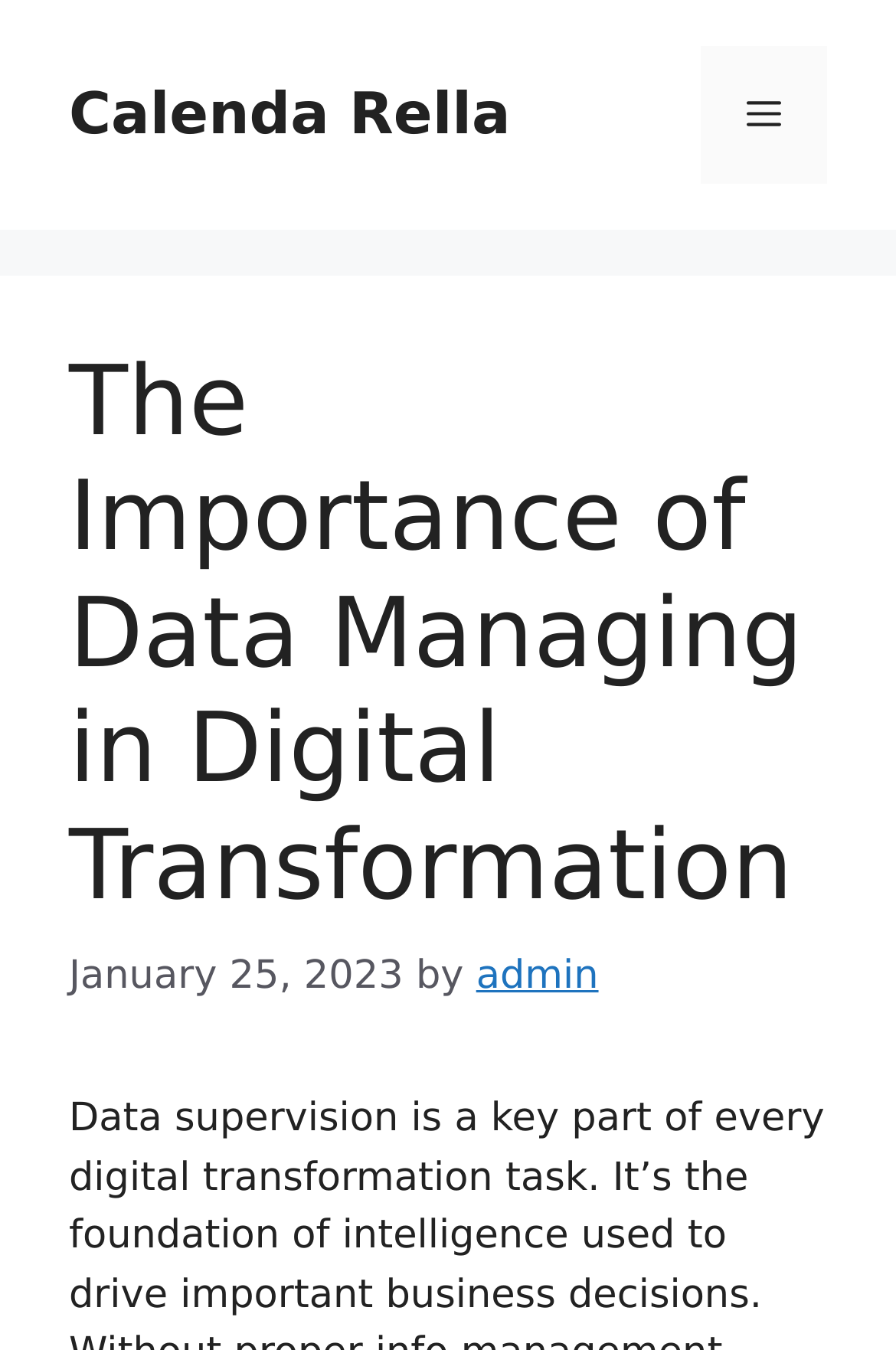Please give a succinct answer to the question in one word or phrase:
What is the date of the article?

January 25, 2023